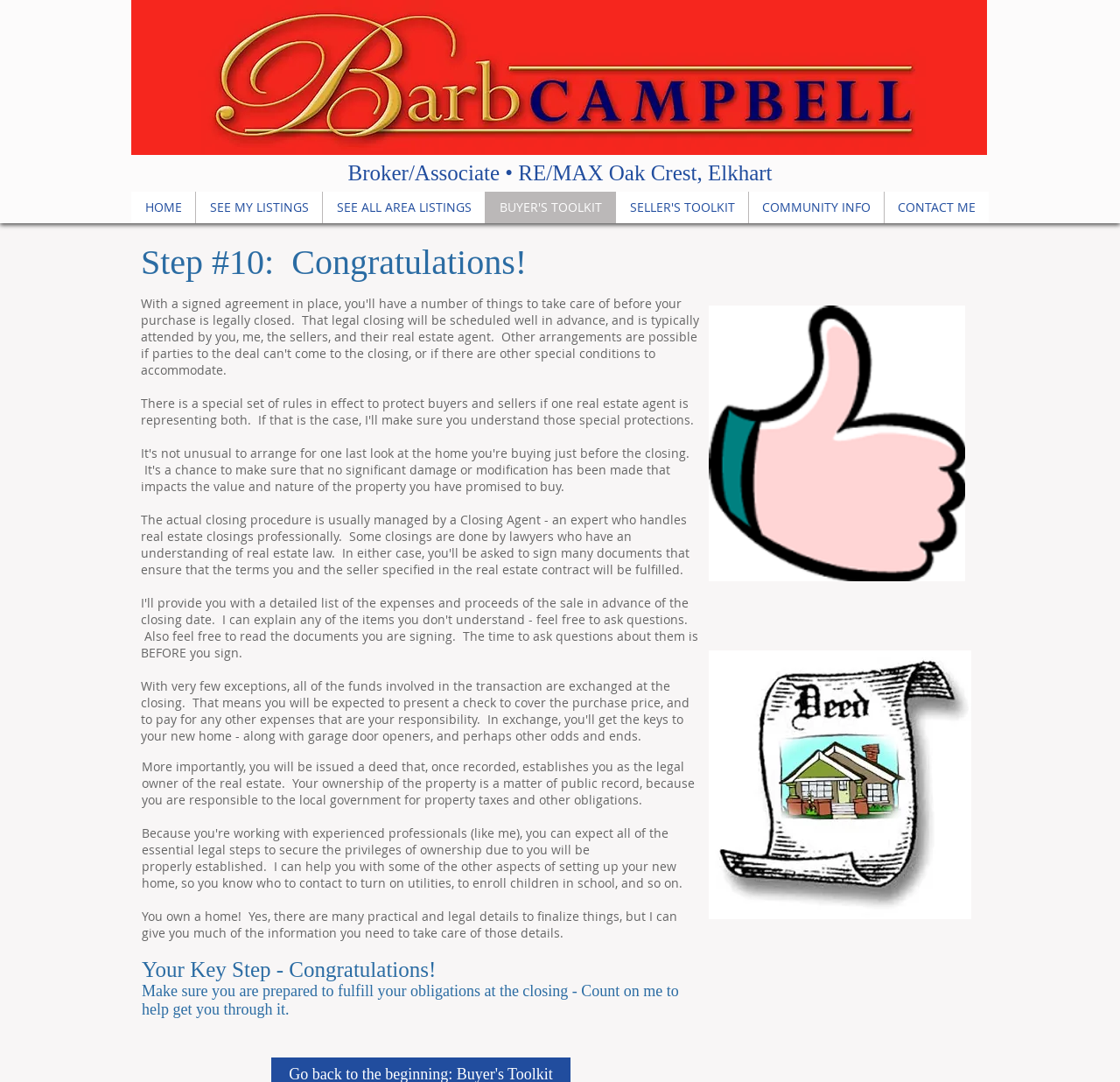Using the provided element description: "SEE ALL AREA LISTINGS", determine the bounding box coordinates of the corresponding UI element in the screenshot.

[0.288, 0.177, 0.433, 0.206]